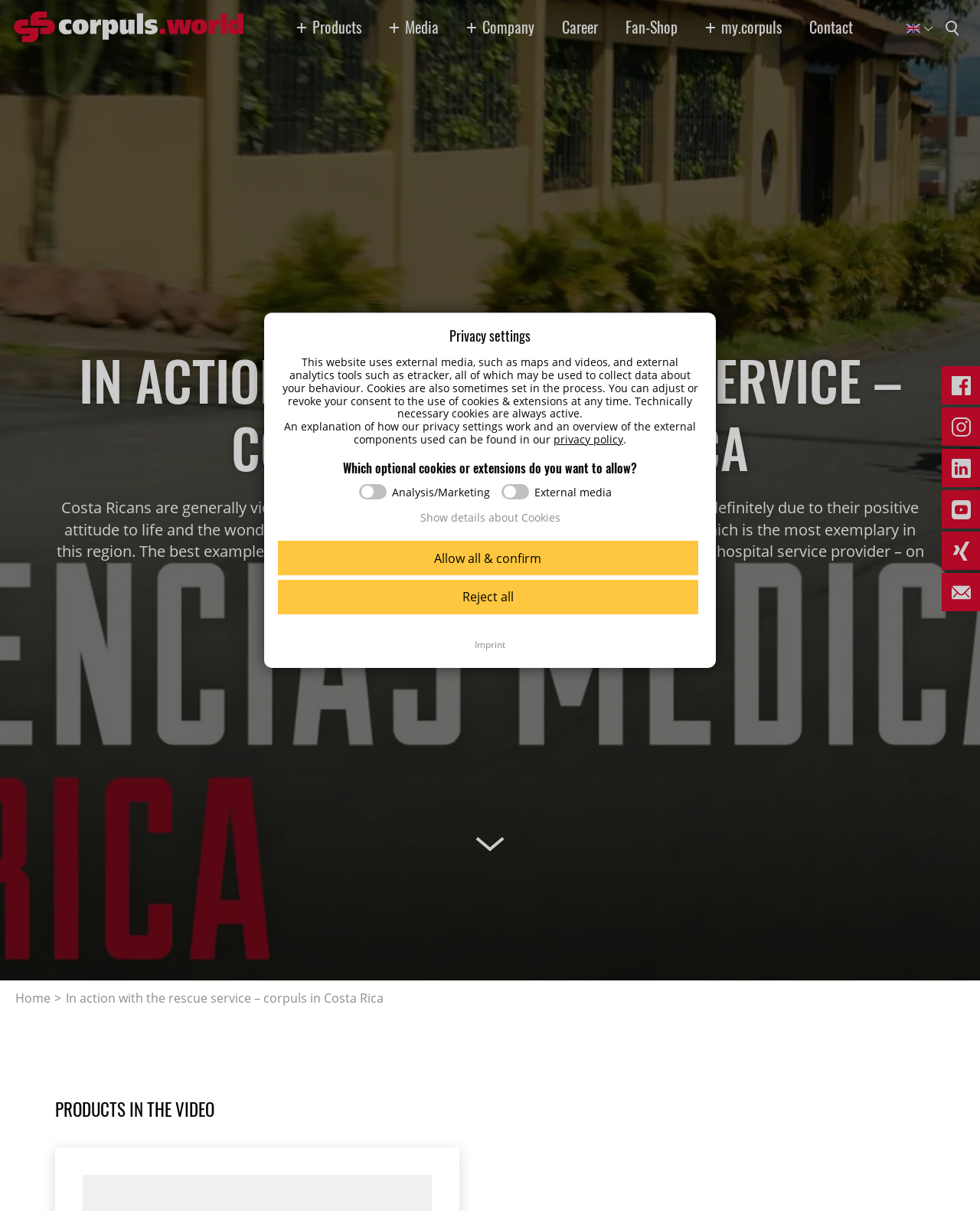Please identify the coordinates of the bounding box for the clickable region that will accomplish this instruction: "View products".

[0.288, 0.0, 0.382, 0.044]